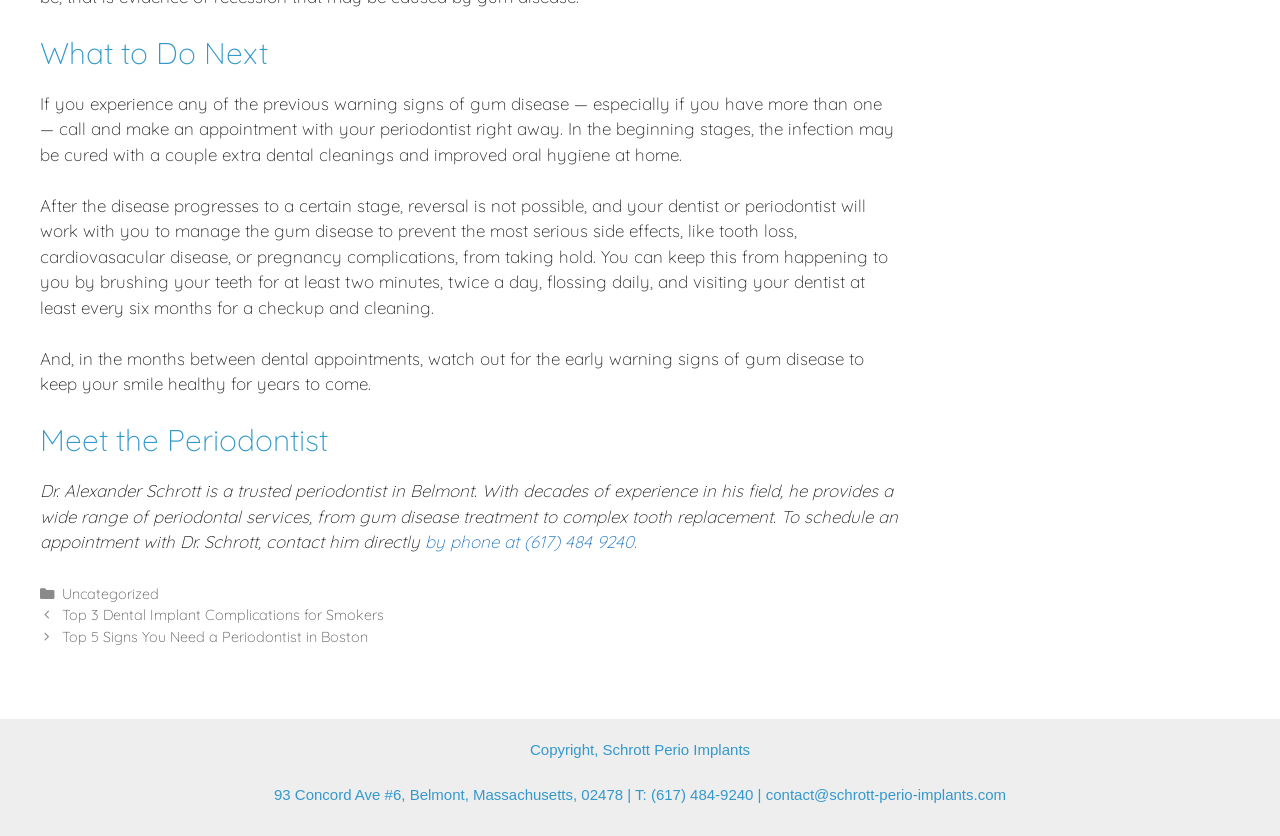Give a concise answer using one word or a phrase to the following question:
What is the recommended frequency for visiting a dentist?

Every six months